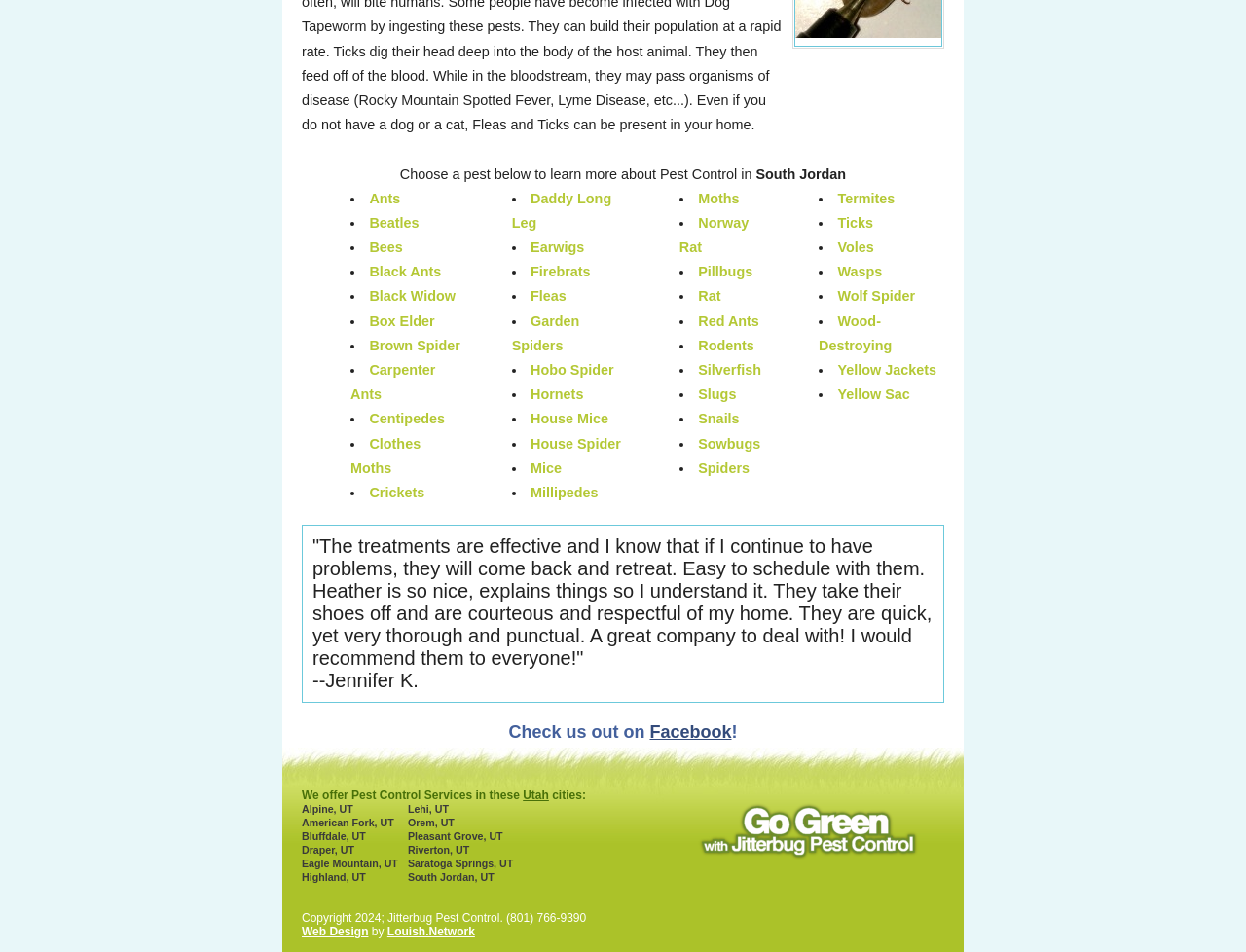Predict the bounding box of the UI element based on this description: "Orem, UT".

[0.327, 0.858, 0.365, 0.87]